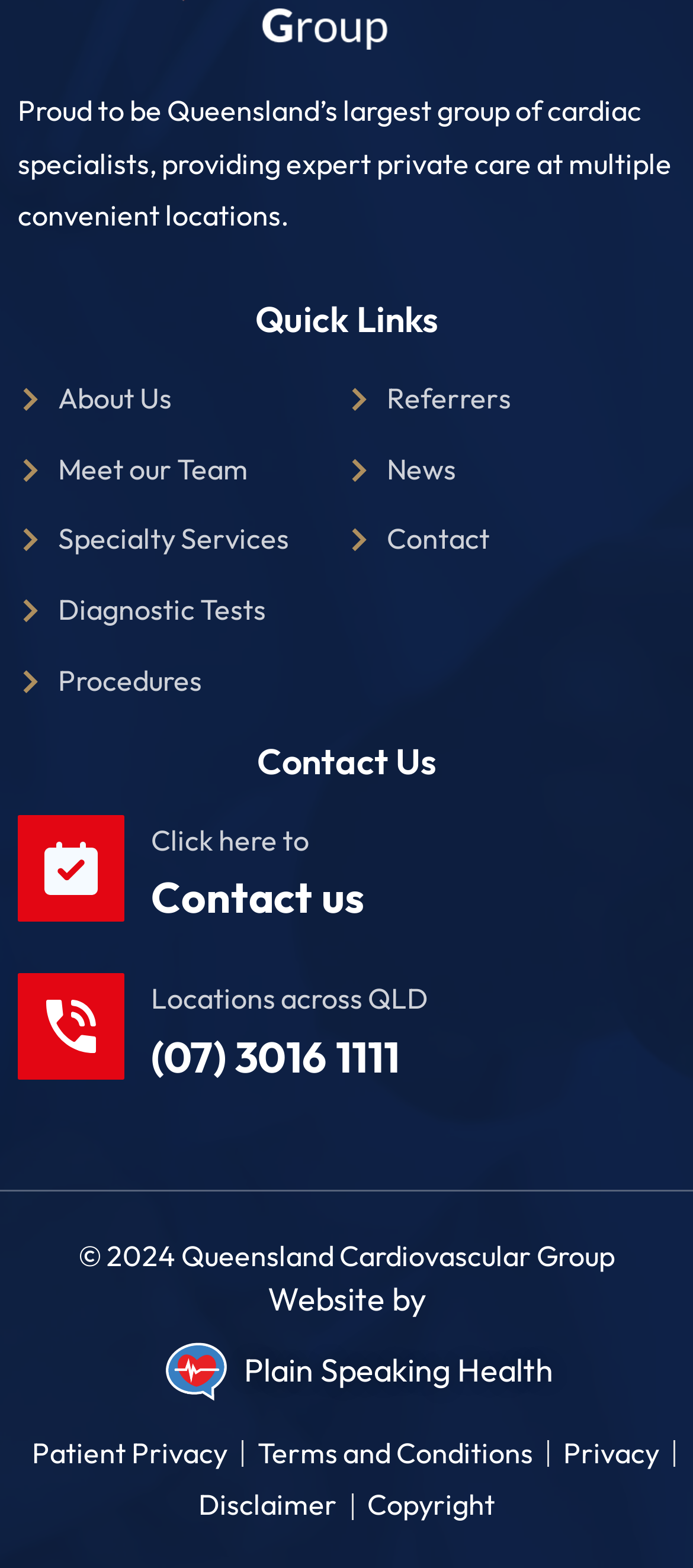Using the information in the image, could you please answer the following question in detail:
How many quick links are available?

The quick links section is headed by the 'Quick Links' heading element. Below this heading, there are 7 link elements, each with a corresponding image element. These links are 'About Us', 'Meet our Team', 'Specialty Services', 'Diagnostic Tests', 'Procedures', 'Referrers', and 'News'. Therefore, there are 7 quick links available.